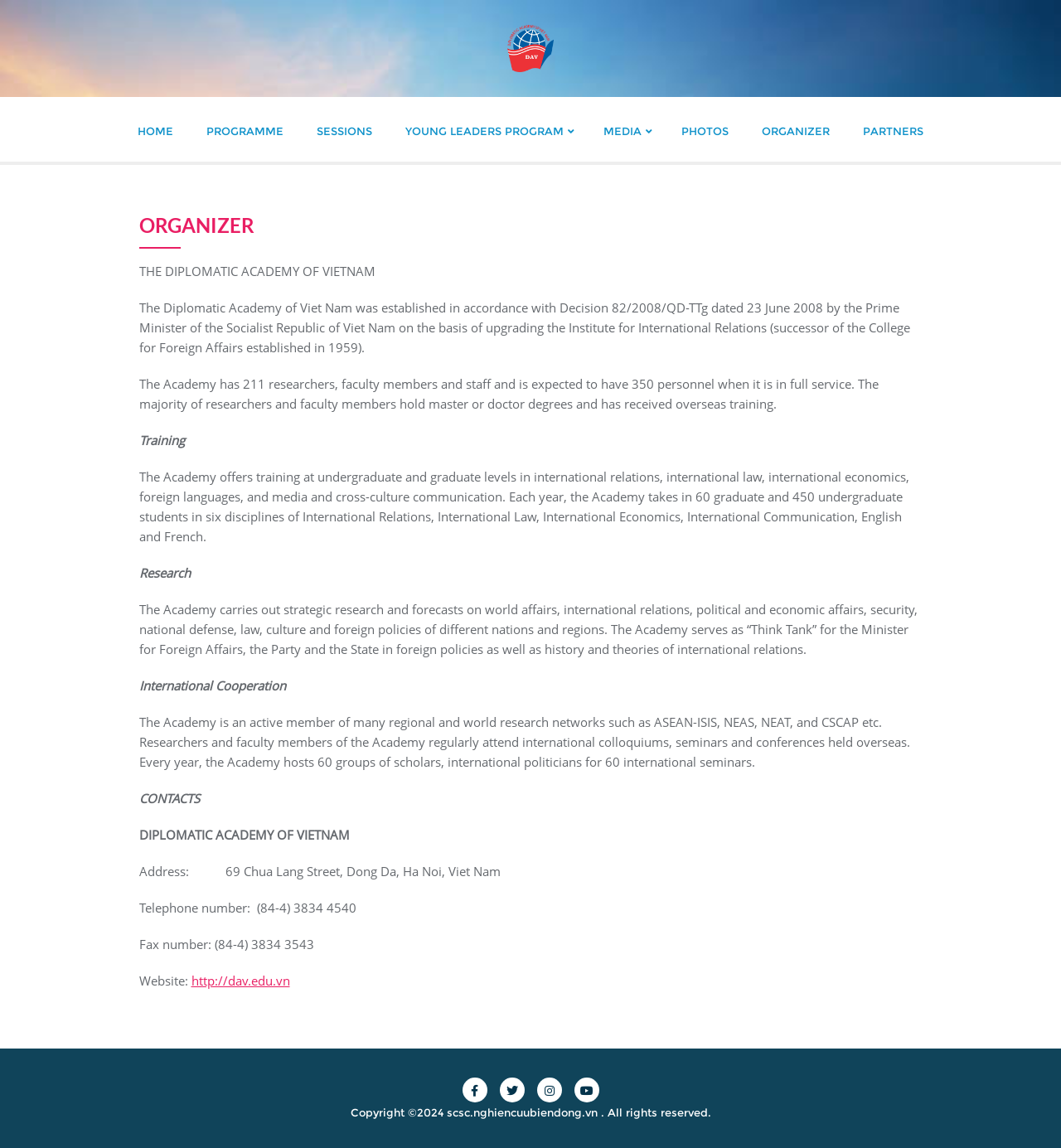Please mark the bounding box coordinates of the area that should be clicked to carry out the instruction: "Click the Twitter icon".

[0.471, 0.944, 0.494, 0.957]